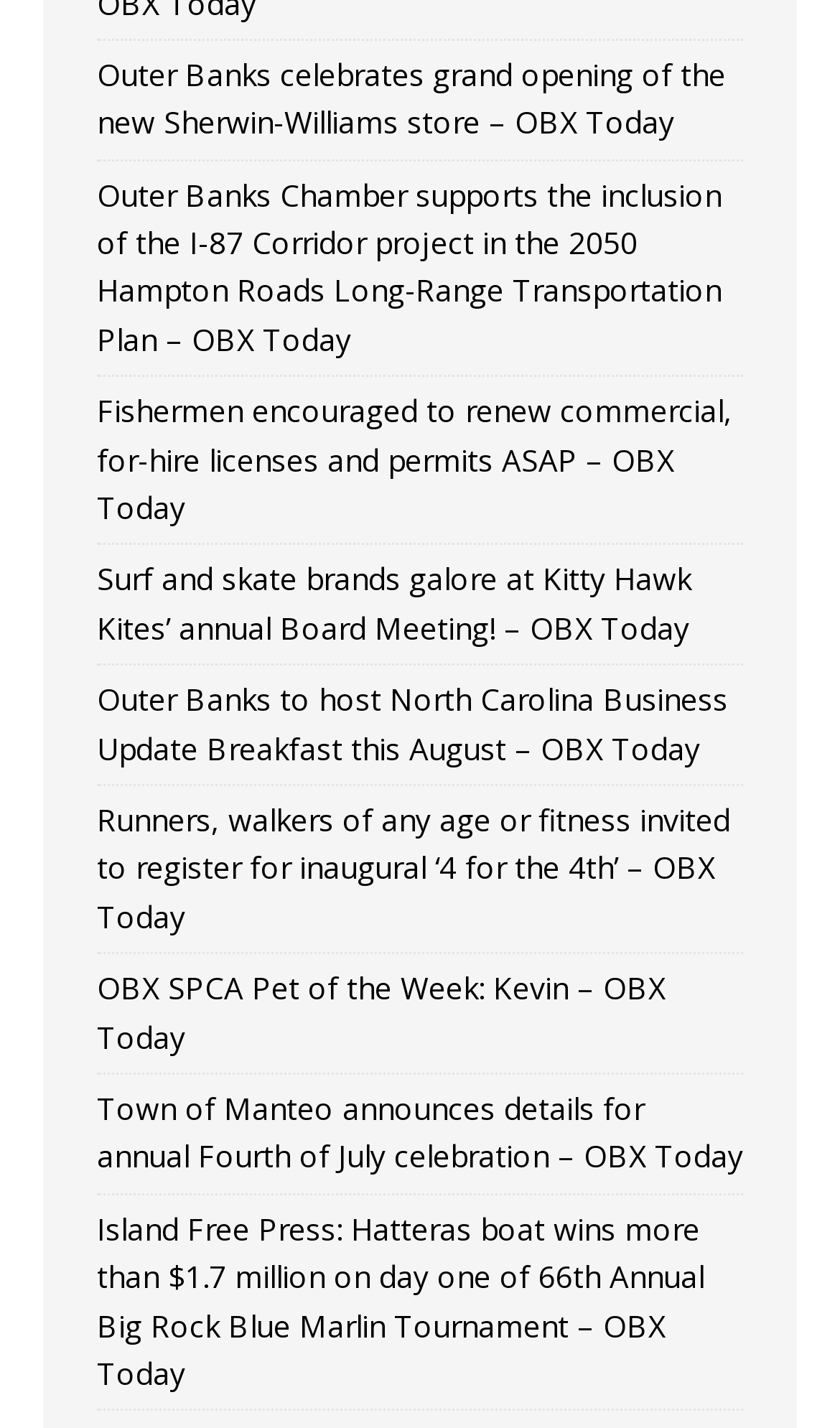Locate the bounding box coordinates of the area that needs to be clicked to fulfill the following instruction: "Find out about the North Carolina Business Update Breakfast". The coordinates should be in the format of four float numbers between 0 and 1, namely [left, top, right, bottom].

[0.115, 0.475, 0.867, 0.538]